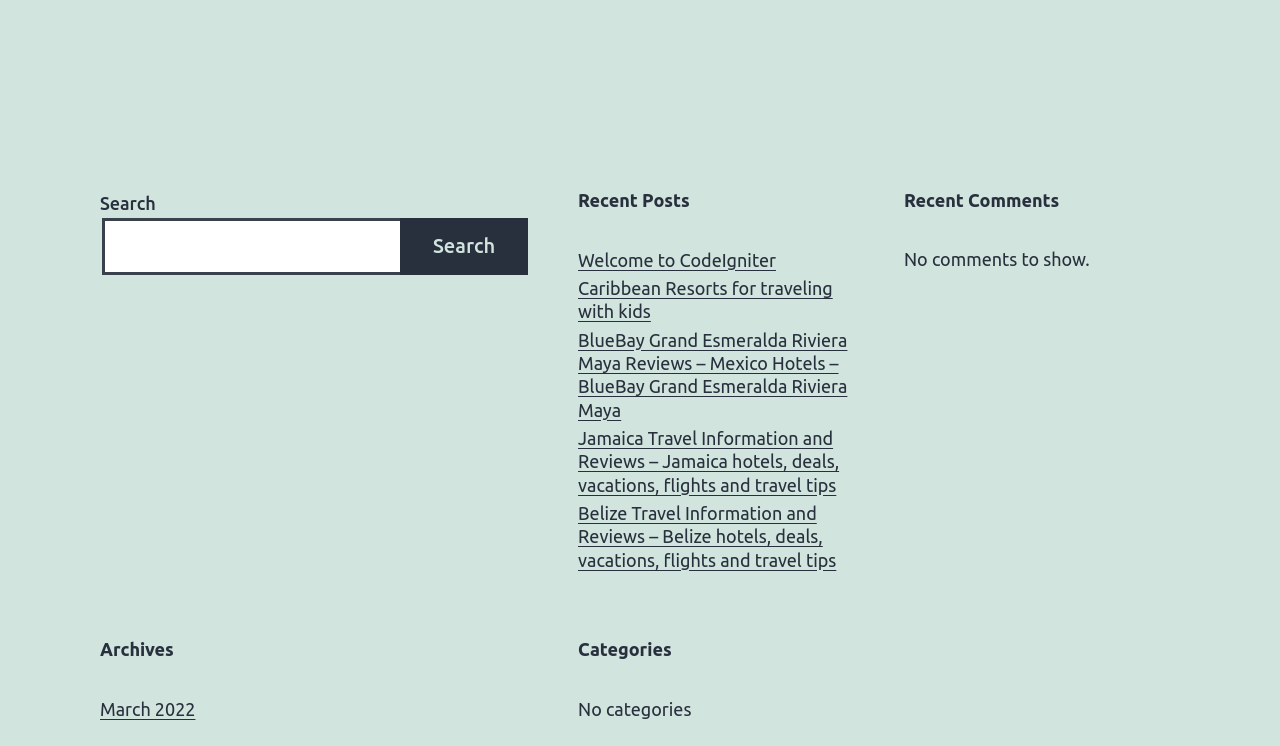Please find the bounding box coordinates for the clickable element needed to perform this instruction: "View the archives for March 2022".

[0.078, 0.937, 0.153, 0.964]